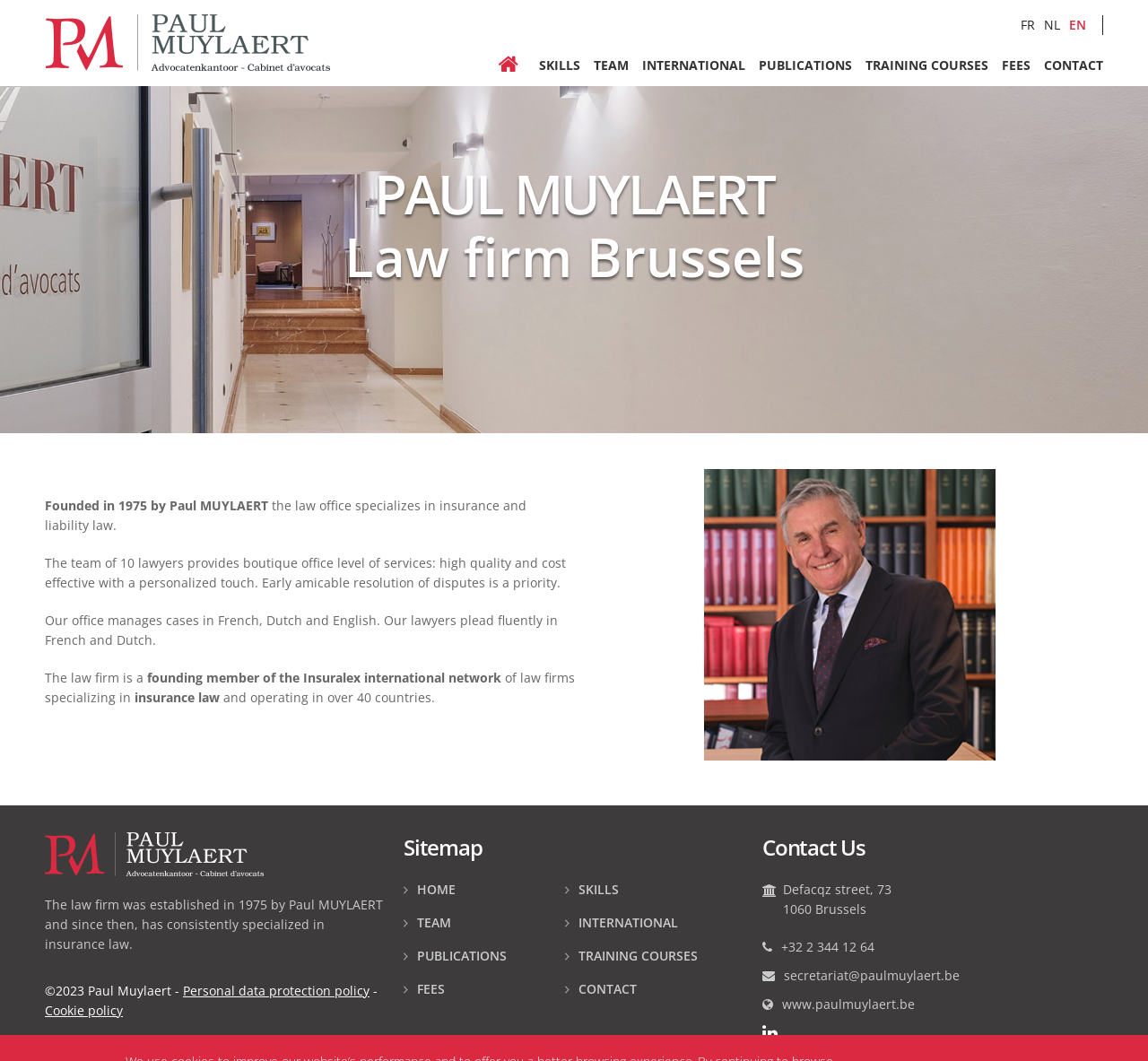Can you provide the bounding box coordinates for the element that should be clicked to implement the instruction: "Read the 'Personal data protection policy'"?

[0.159, 0.926, 0.322, 0.942]